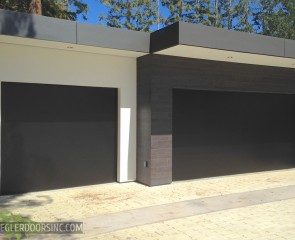Provide a brief response to the question below using one word or phrase:
What type of material is used for the right garage door's panel?

Wooden